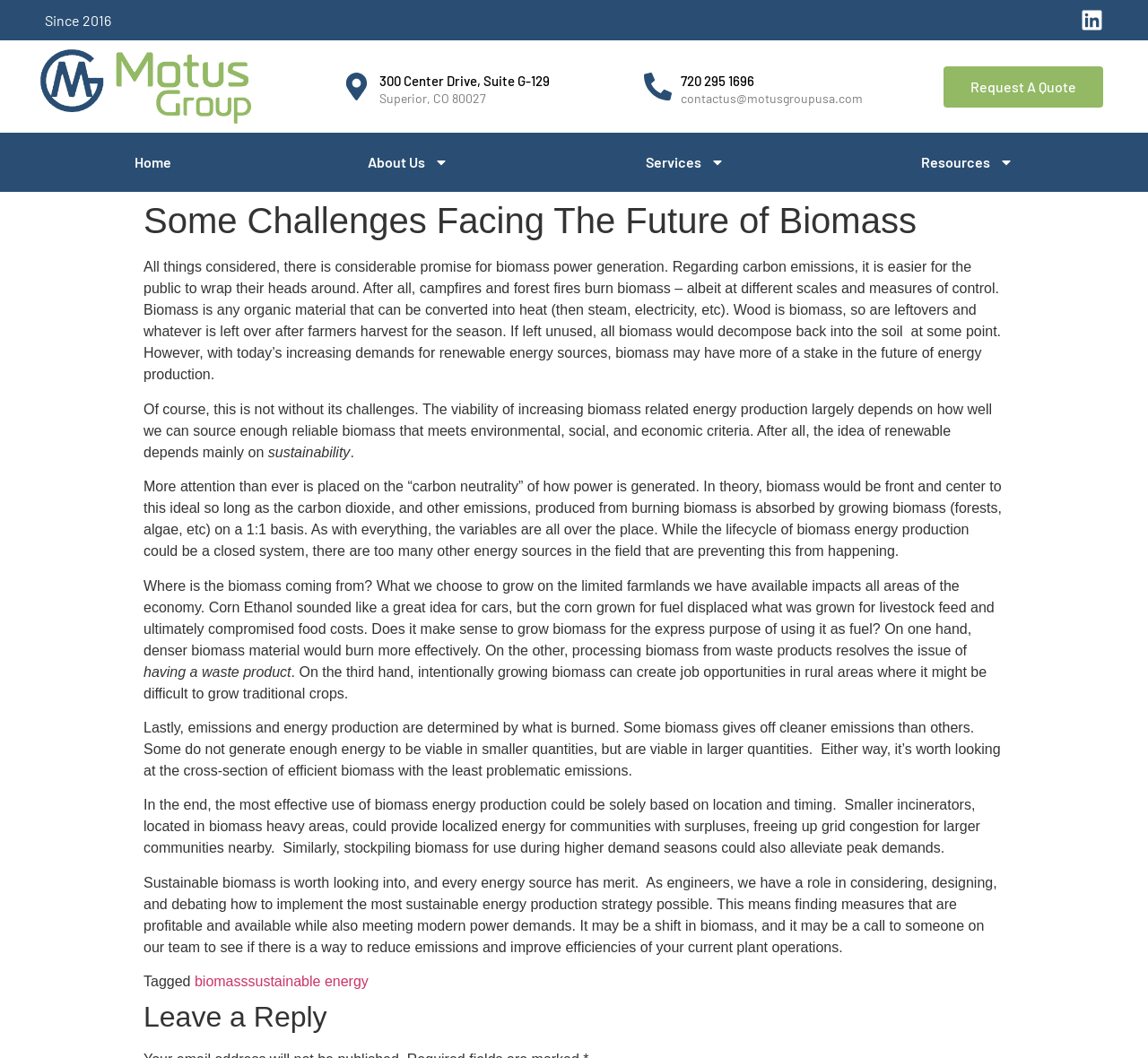What is the goal of engineers in biomass energy production?
Answer the question with a single word or phrase, referring to the image.

Designing sustainable strategy